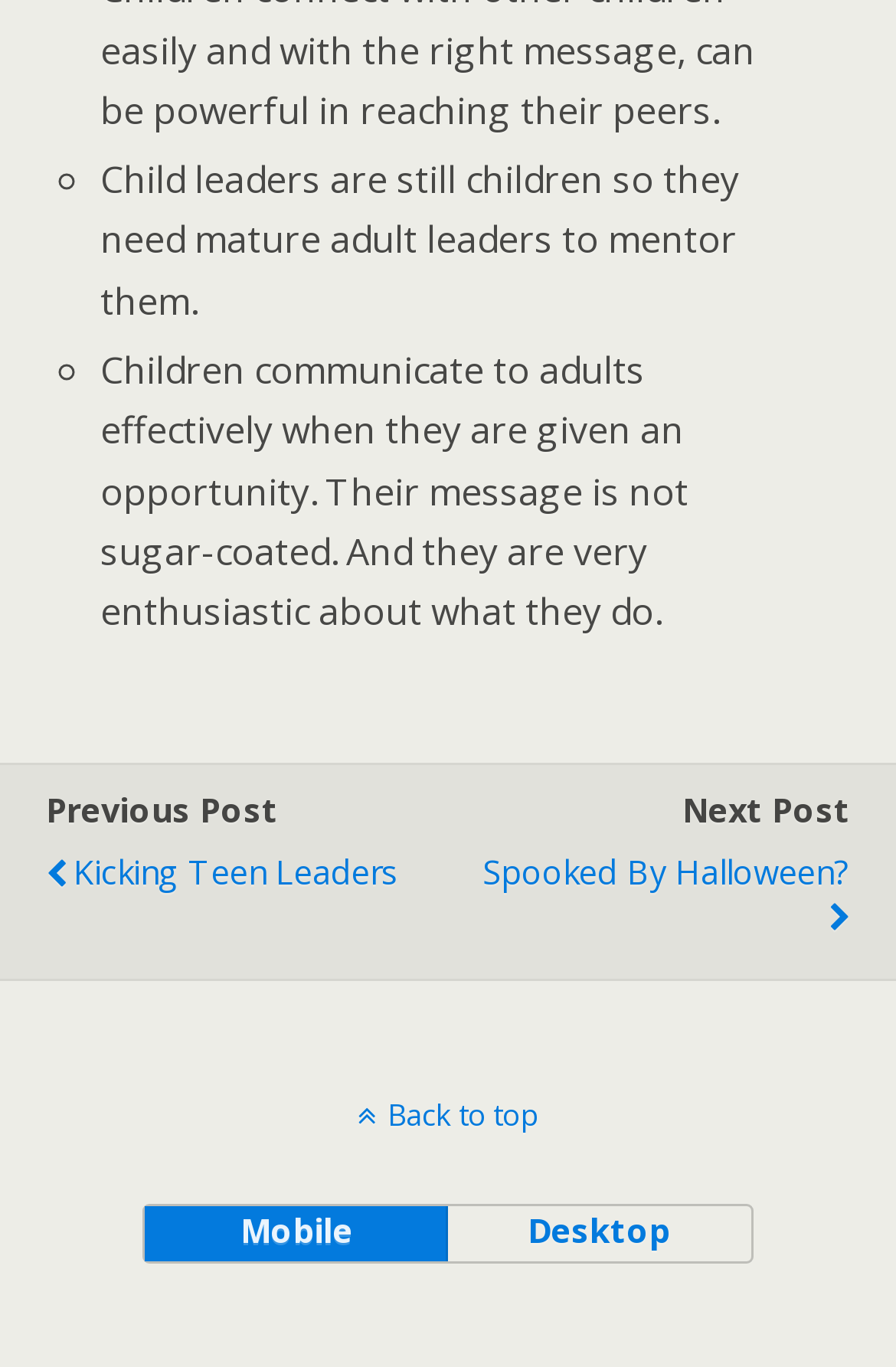Extract the bounding box of the UI element described as: "Spooked by Halloween?".

[0.509, 0.609, 0.949, 0.7]